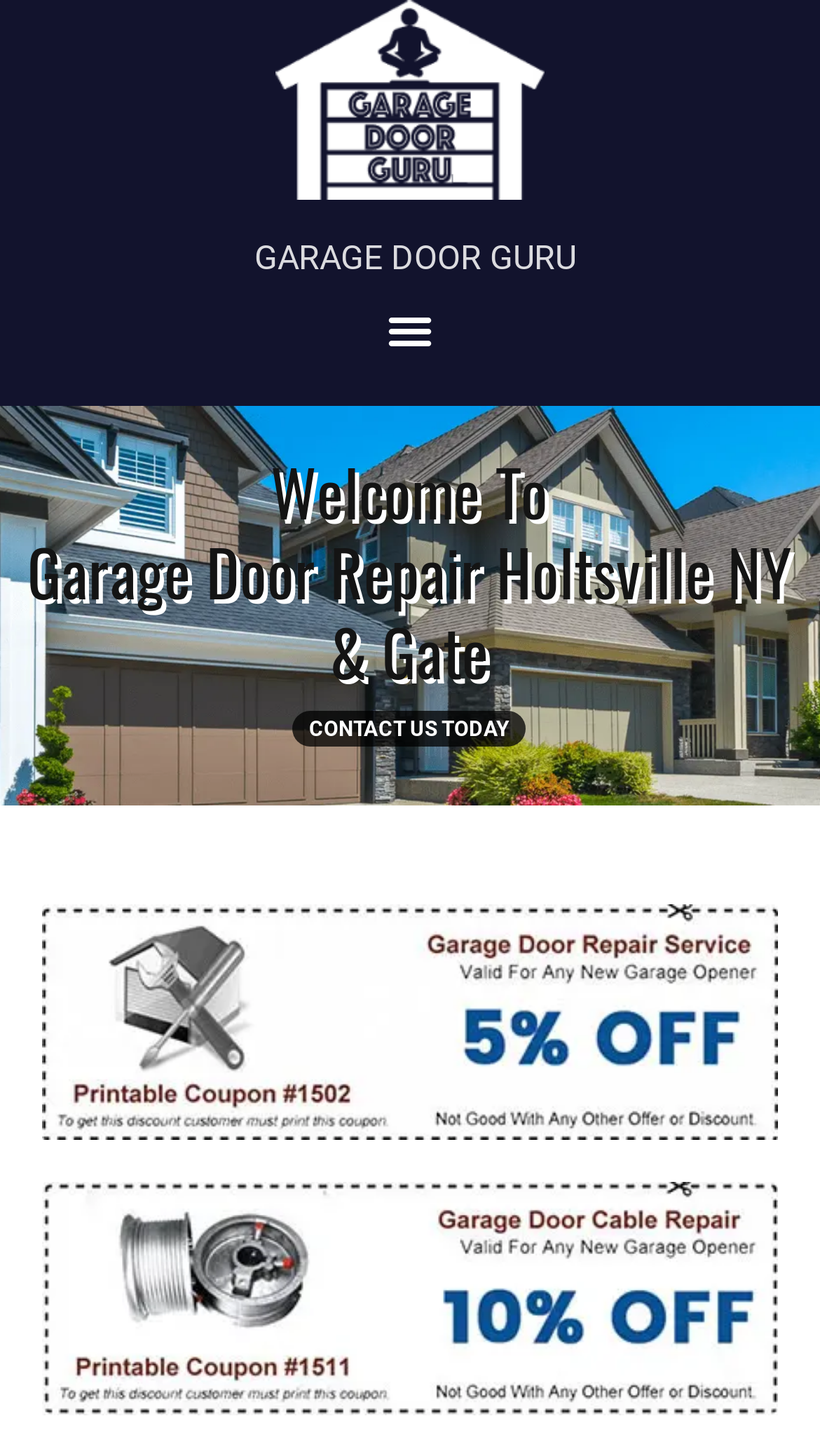Summarize the contents and layout of the webpage in detail.

The webpage is about Garage Door Guru, a business that provides reliable, affordable, and quick garage door installation and maintenance services on Long Island. 

At the top of the page, there is a heading that reads "GARAGE DOOR GURU" in a prominent position, with a link to the same text right below it. To the right of the heading, there is a button labeled "Menu Toggle". 

Below the heading, there is a section that introduces the business, with the text "Welcome To Garage Door Repair Holtsville NY & Gate" spread across three lines. 

Further down, there is a call-to-action link that says "CONTACT US TODAY" with an arrow icon, encouraging visitors to reach out to the business. 

The page also features two figures, likely images, that take up a significant portion of the page. The first figure is located below the introduction section, and the second figure is positioned below the call-to-action link. Both figures have links associated with them, but the links do not have any descriptive text.